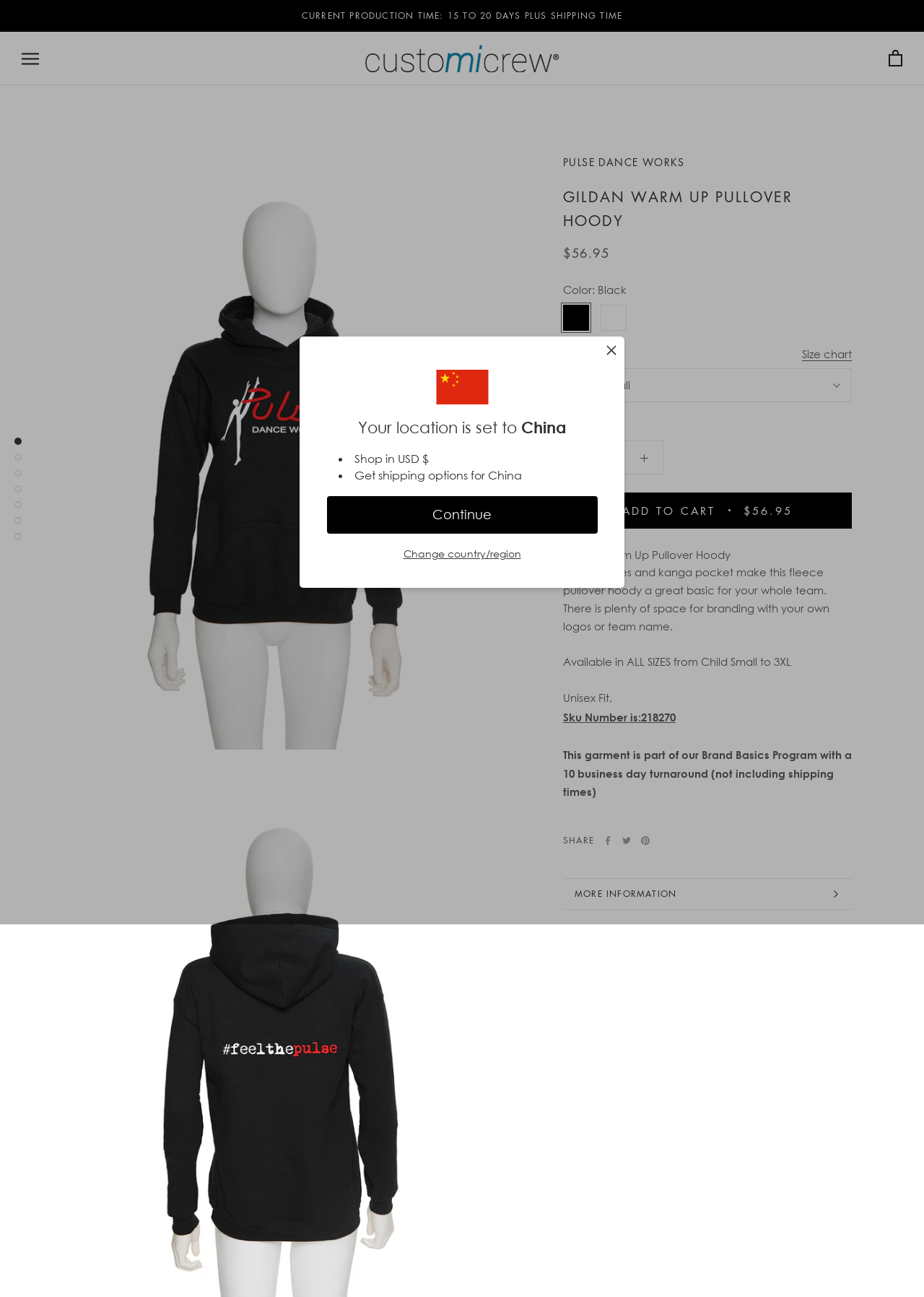Locate and provide the bounding box coordinates for the HTML element that matches this description: "×".

None